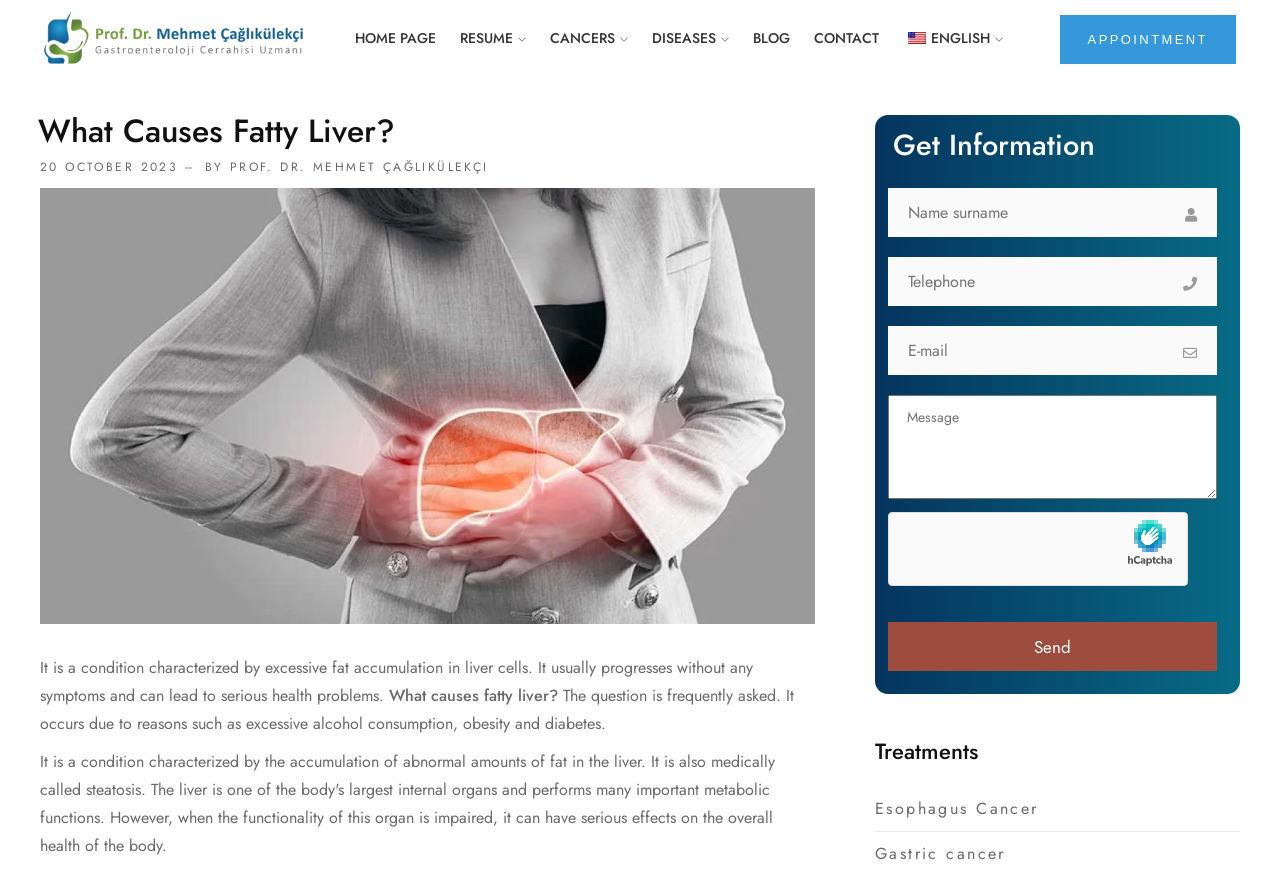Using the webpage screenshot, locate the HTML element that fits the following description and provide its bounding box: "Prof. Dr. Mehmet Çağlıkülekçi".

[0.18, 0.182, 0.382, 0.202]